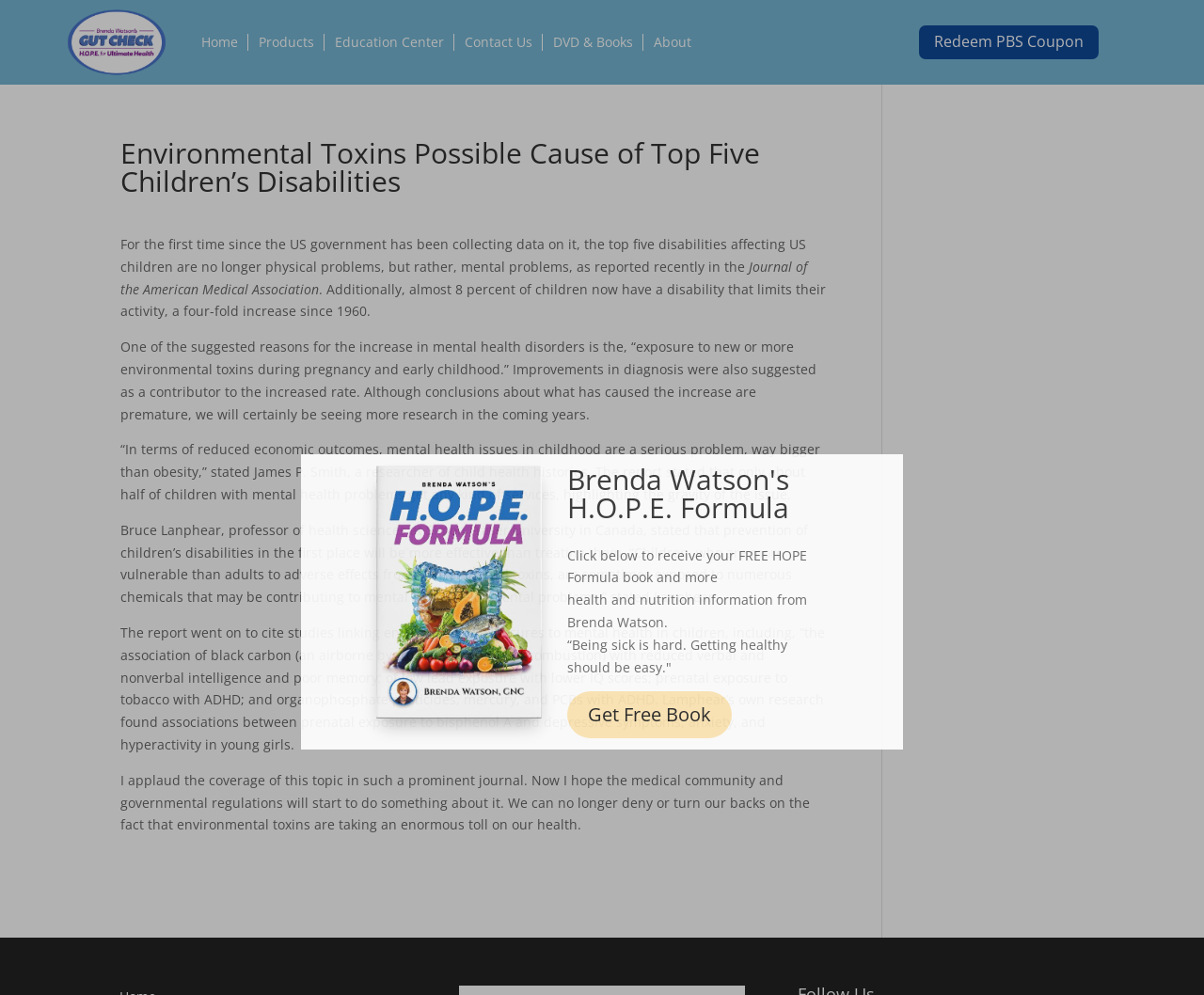What is the percentage of children with a disability that limits their activity?
Please answer the question with a detailed response using the information from the screenshot.

According to the article, almost 8 percent of children now have a disability that limits their activity, which is a four-fold increase since 1960.